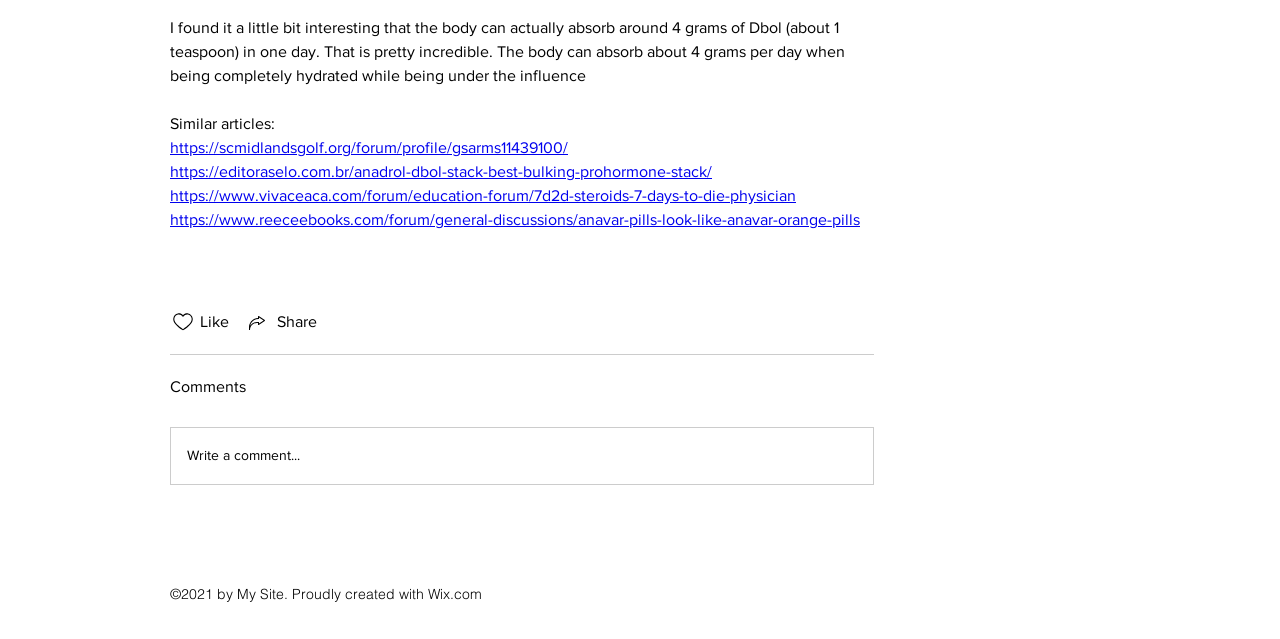Given the description "https://editoraselo.com.br/anadrol-dbol-stack-best-bulking-prohormone-stack/", determine the bounding box of the corresponding UI element.

[0.133, 0.255, 0.556, 0.282]